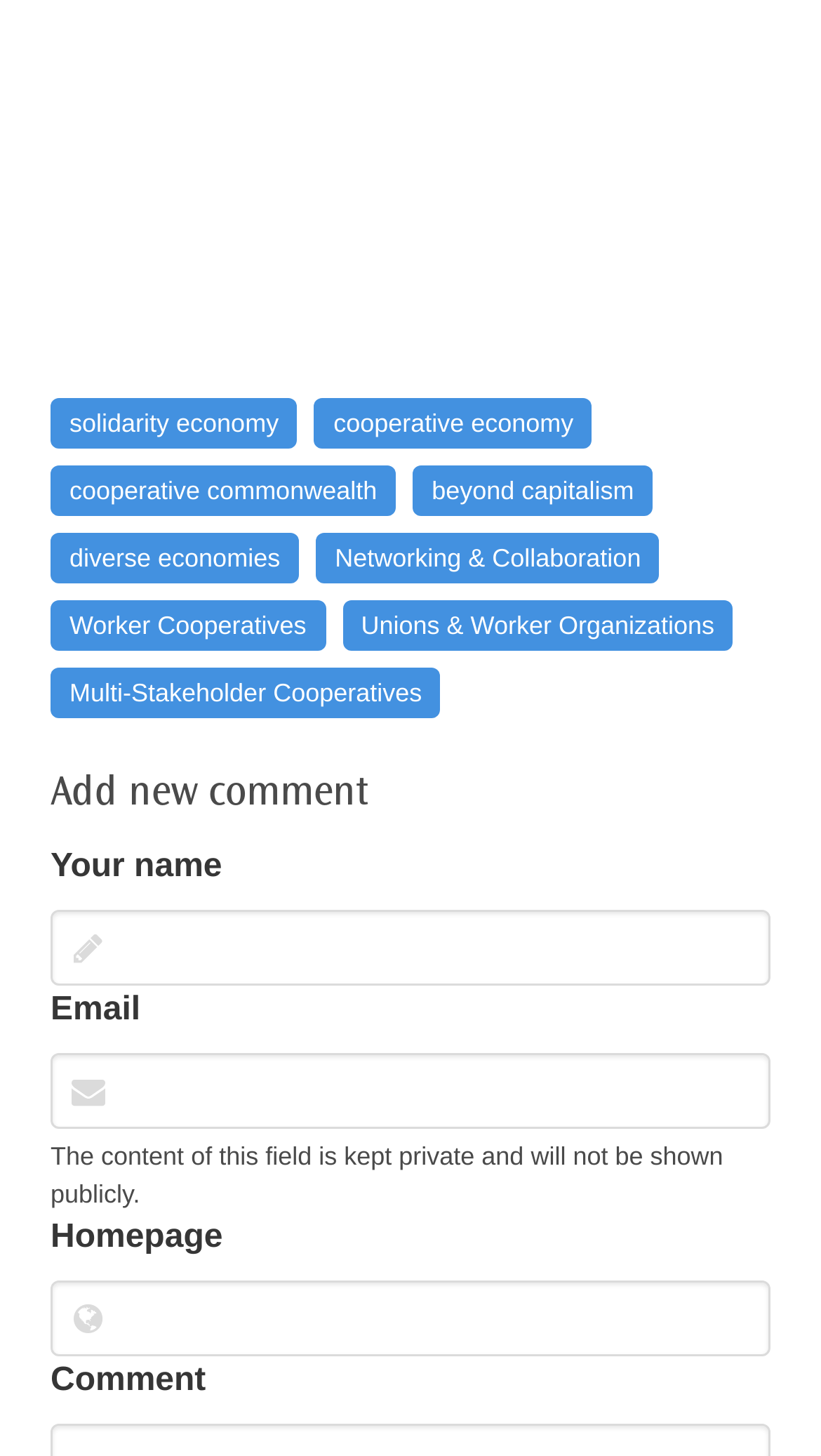What are the main topics on this webpage?
Please provide a single word or phrase as the answer based on the screenshot.

Solidarity economy, cooperative economy, etc.